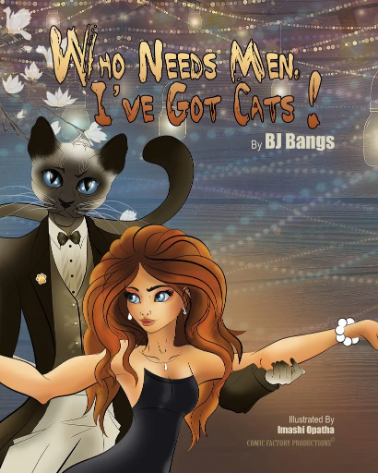What is the cat wearing?
Make sure to answer the question with a detailed and comprehensive explanation.

The humanized Siamese cat is dressed in a tuxedo, adding a playful touch to the cover design.